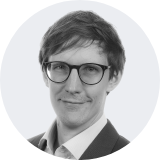What is the color of the portrait?
Use the image to give a comprehensive and detailed response to the question.

The caption specifically states that the portrait is in black-and-white, which suggests a professional and formal tone, suitable for a professional introduction.